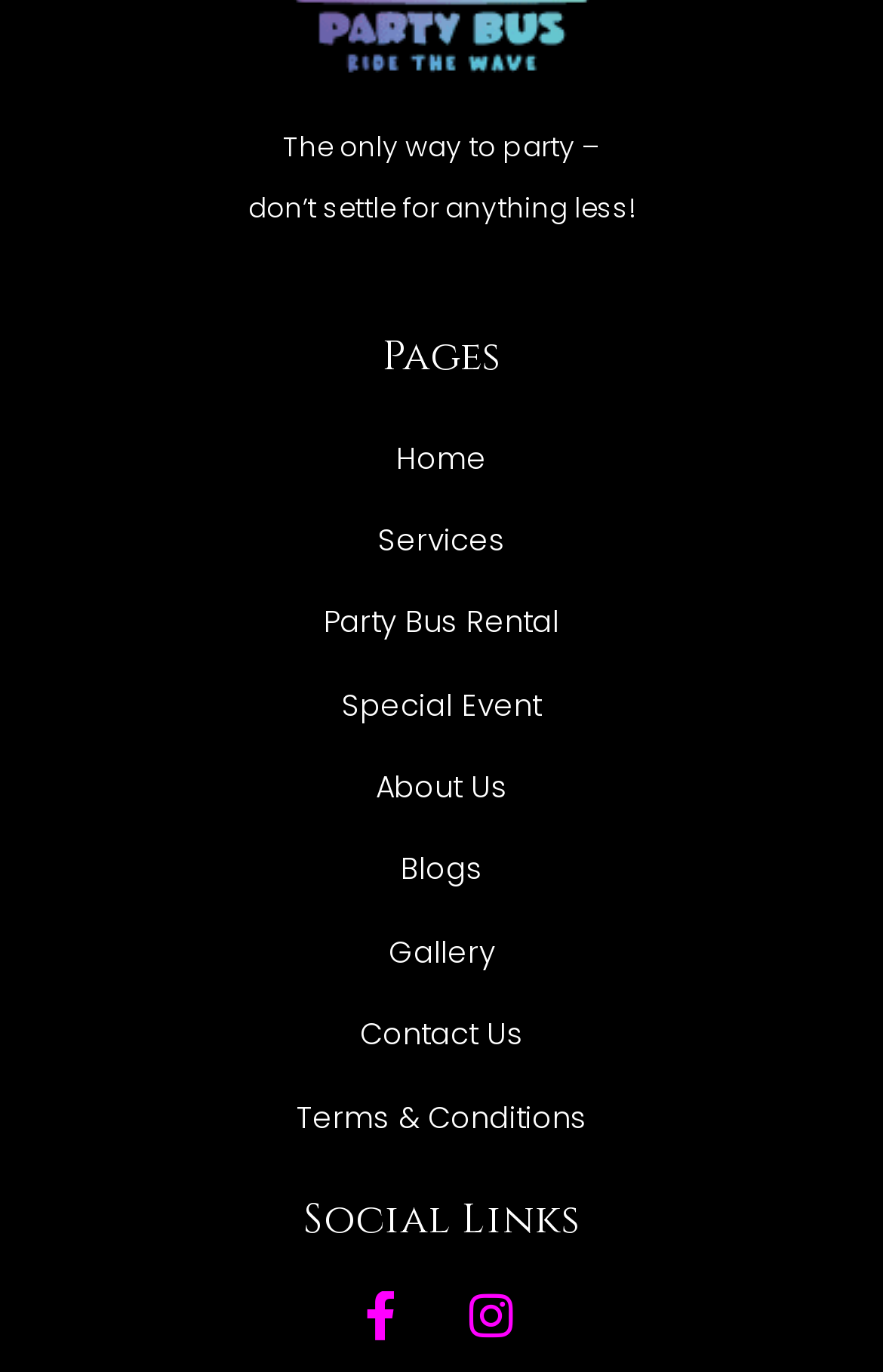What type of event is mentioned?
Look at the webpage screenshot and answer the question with a detailed explanation.

One of the menu items under the 'Pages' heading is 'Special Event', which suggests that the website provides services or information related to special events.